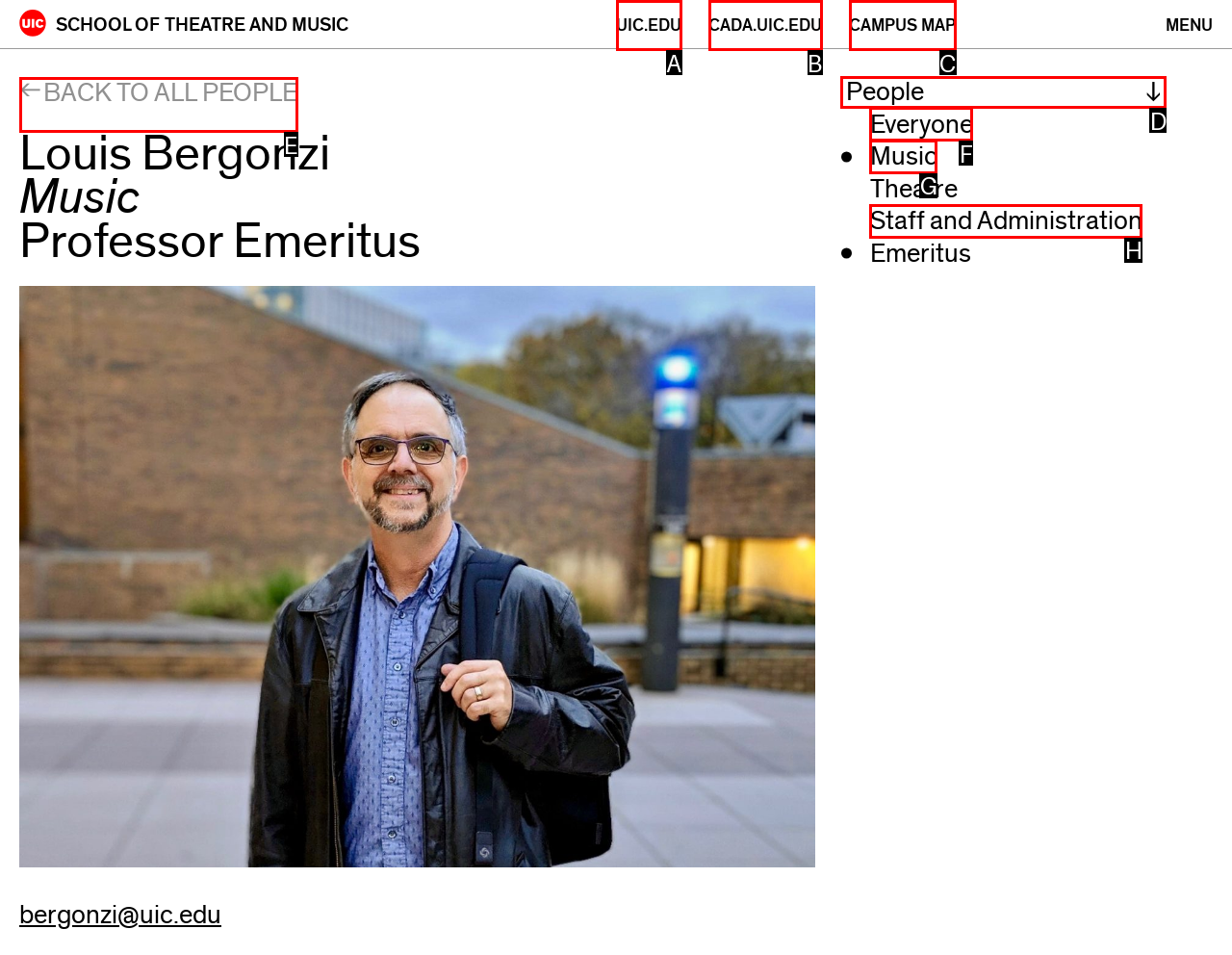From the options presented, which lettered element matches this description: Staff and Administration
Reply solely with the letter of the matching option.

H